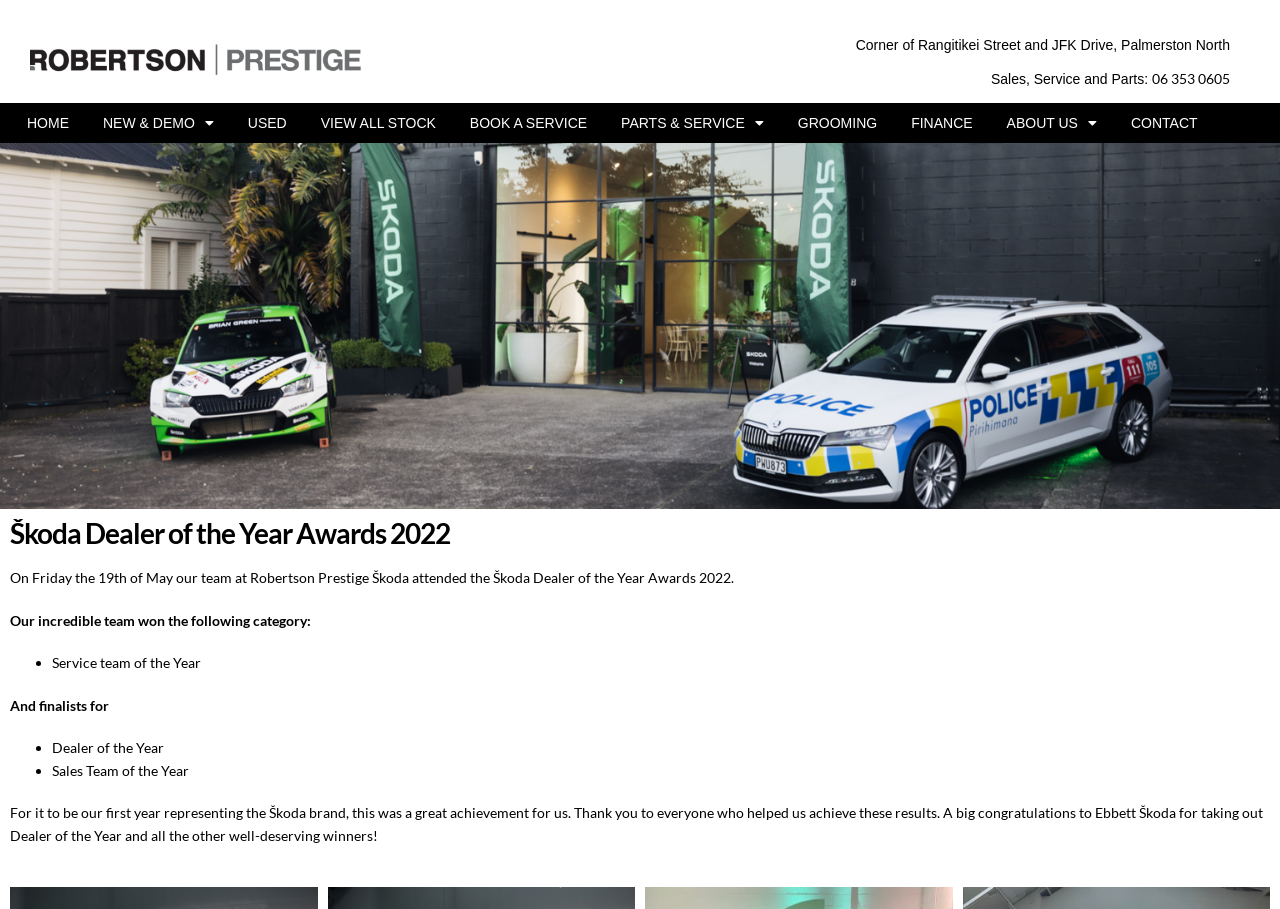Using the element description: "CONTACT", determine the bounding box coordinates for the specified UI element. The coordinates should be four float numbers between 0 and 1, [left, top, right, bottom].

[0.87, 0.118, 0.949, 0.151]